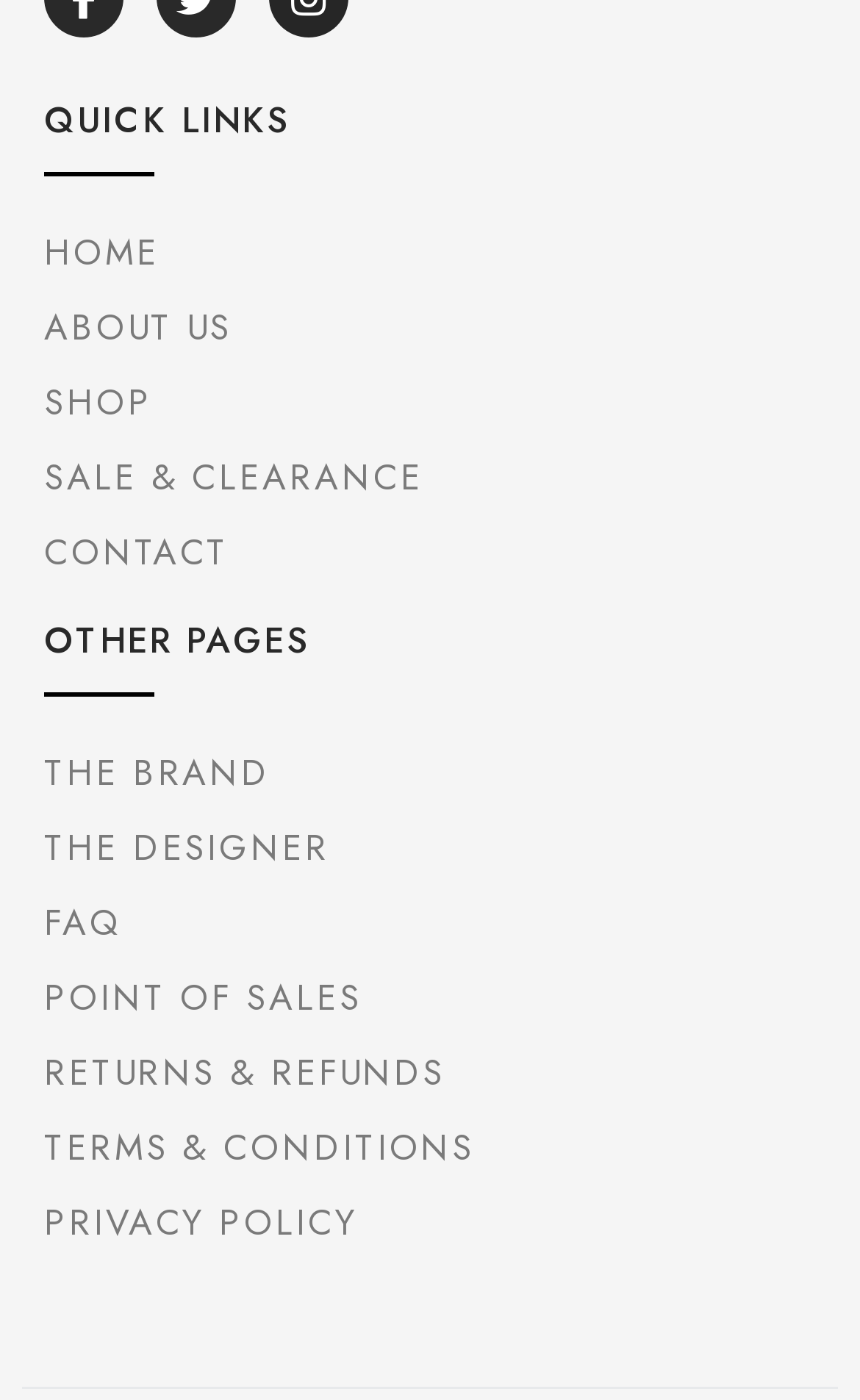Please find the bounding box coordinates of the clickable region needed to complete the following instruction: "go to home page". The bounding box coordinates must consist of four float numbers between 0 and 1, i.e., [left, top, right, bottom].

[0.051, 0.163, 0.949, 0.201]